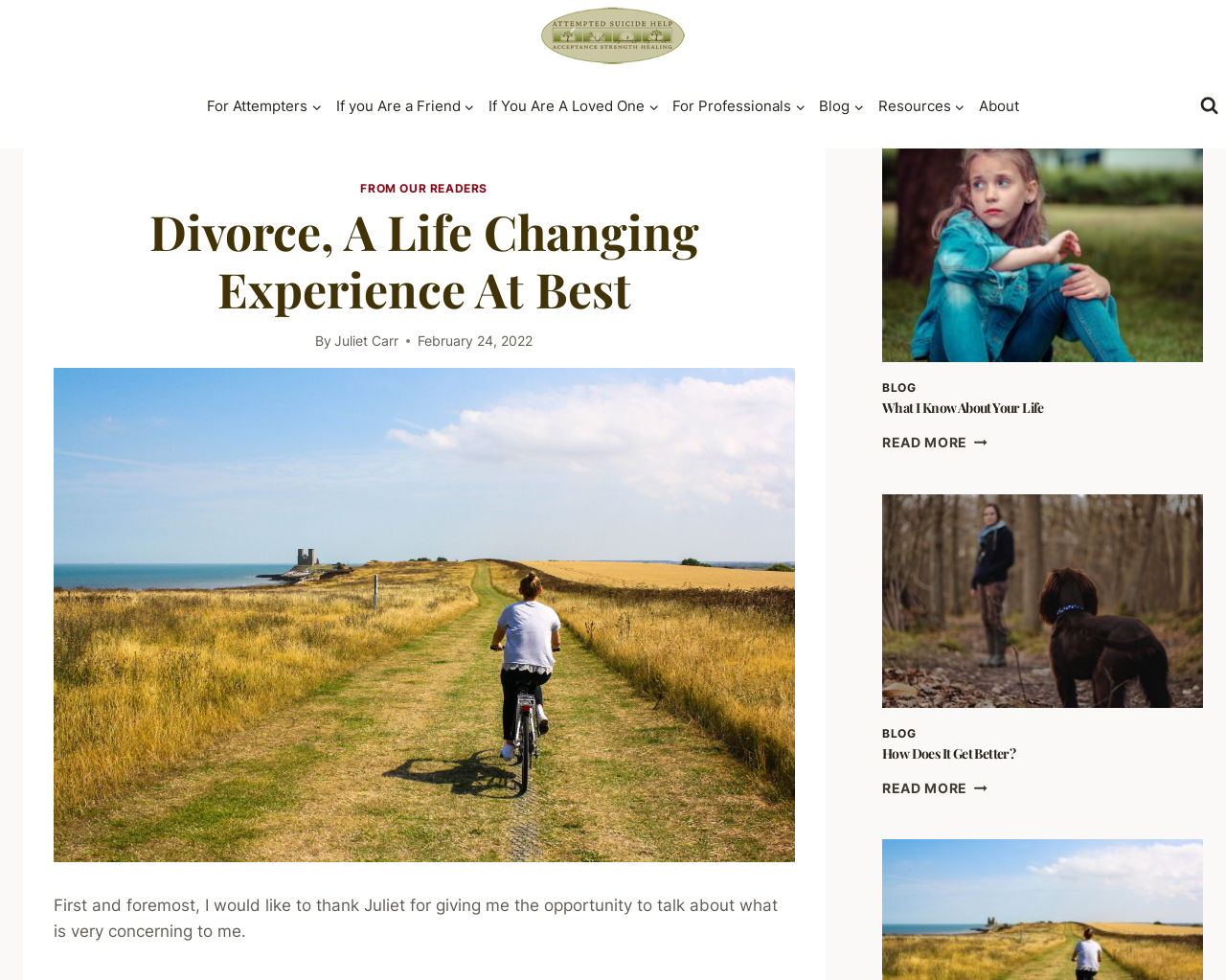Describe the webpage meticulously, covering all significant aspects.

This webpage is about divorce and attempted suicide help. At the top, there is a link to "Attempted Suicide Help" accompanied by an image with the same name. Below this, there is a primary navigation menu with several links, including "For Attempters", "If you Are a Friend", "If You Are A Loved One", "For Professionals", "Blog", "Resources", and "About". Each of these links has a corresponding button for a child menu.

On the left side, there is a search form button that can be expanded. Above this button, there is a header section with a link to "FROM OUR READERS" and a heading that reads "Divorce, A Life Changing Experience At Best". Below this heading, there is a byline with the author's name, "Juliet Carr", and a timestamp for February 24, 2022. 

To the right of the header section, there is an image with the caption "Attempted Suicide Help Biking". Below this image, there is a block of text that expresses gratitude to Juliet for the opportunity to discuss a concerning topic.

The main content of the webpage is divided into two sections. The first section has a link to "What I know about your life" accompanied by an image with the same name. Above this link, there is a heading that reads "What I Know About Your Life", and below it, there is a link to "READ MORE WHAT I KNOW ABOUT YOUR LIFE".

The second section has a link to "it gets better, hiking, peace, attempted suicide help, how does it get better" accompanied by an image with the same name. Above this link, there is a heading that reads "How Does It Get Better?", and below it, there is a link to "READ MORE HOW DOES IT GET BETTER?".